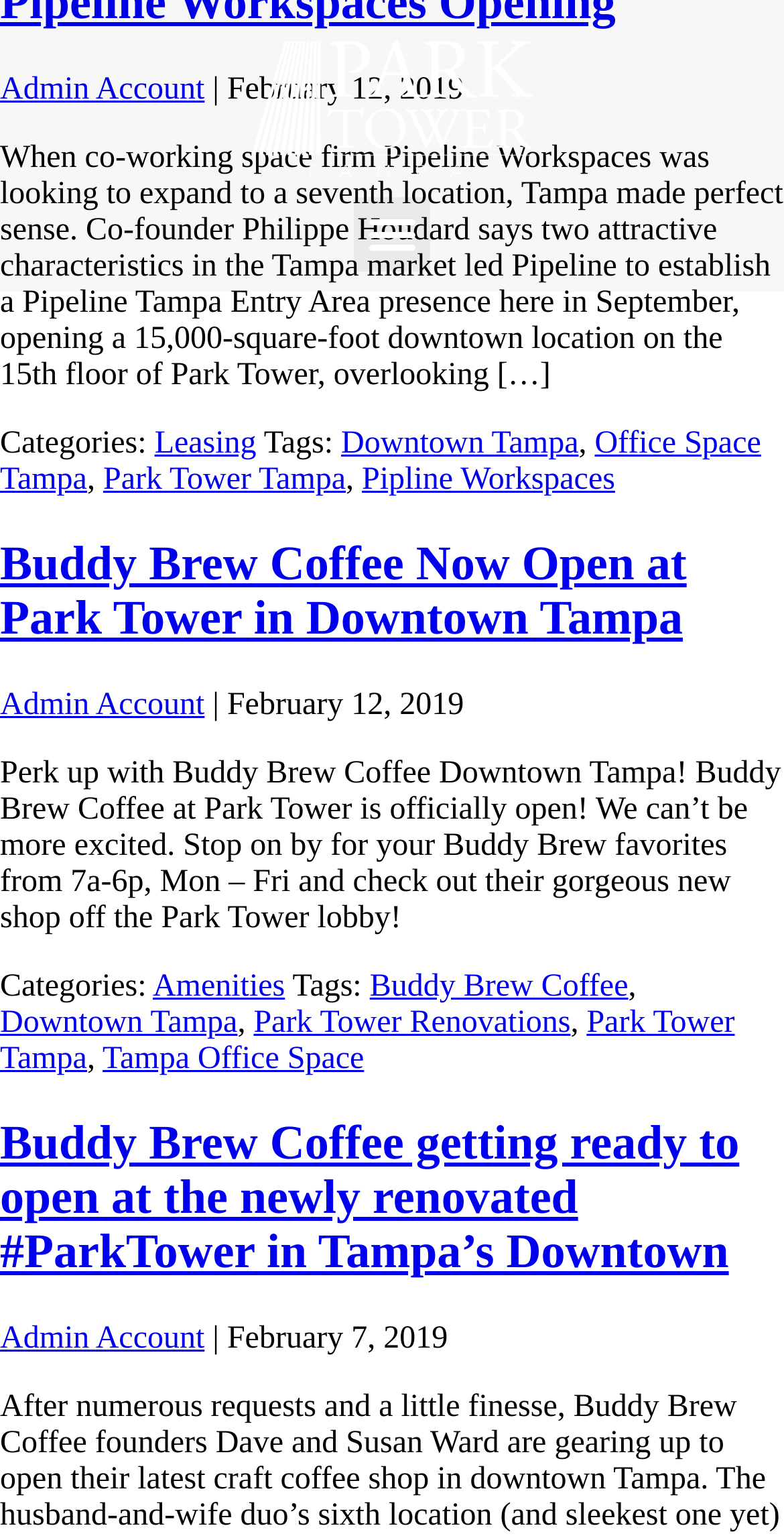Please find the bounding box coordinates (top-left x, top-left y, bottom-right x, bottom-right y) in the screenshot for the UI element described as follows: CN

None